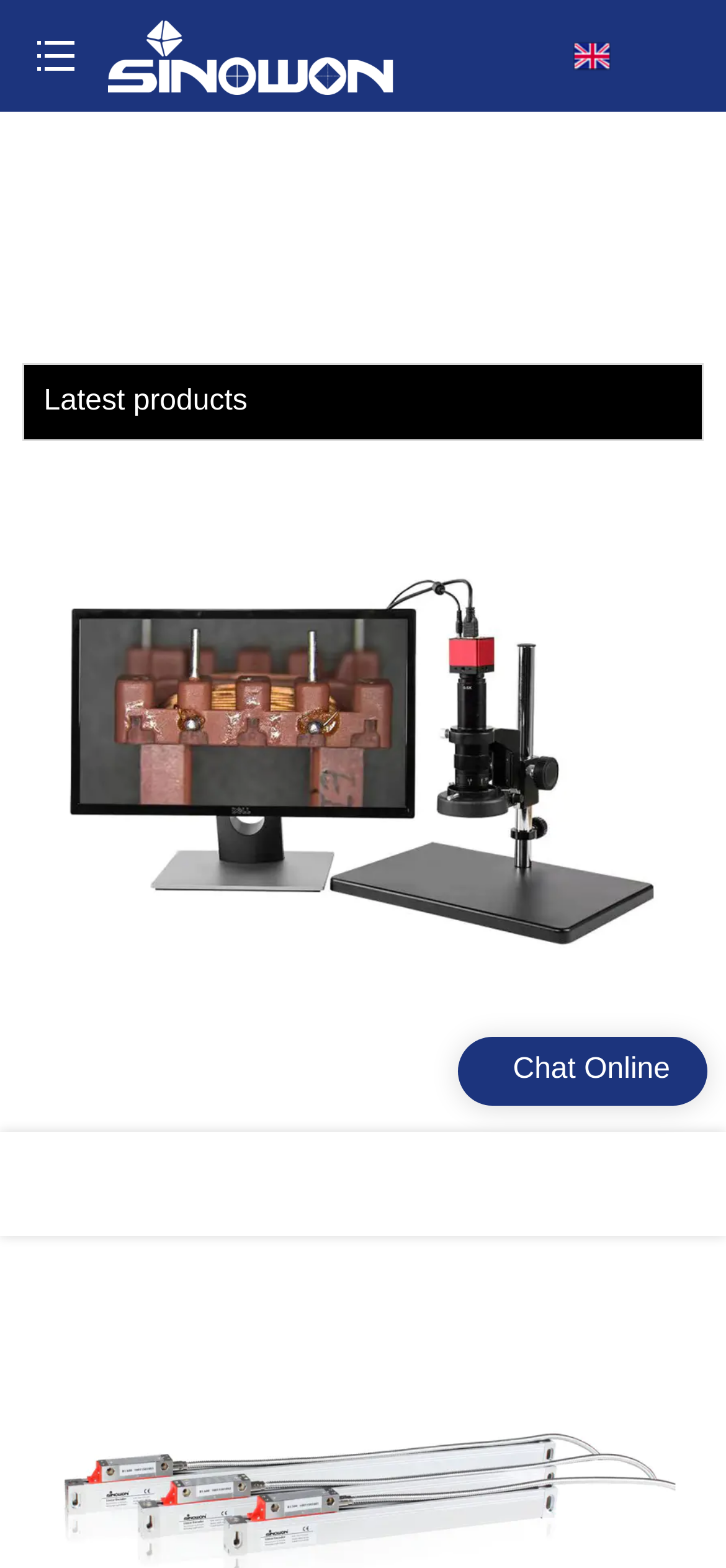Provide your answer in a single word or phrase: 
How many links are there in the footer?

3